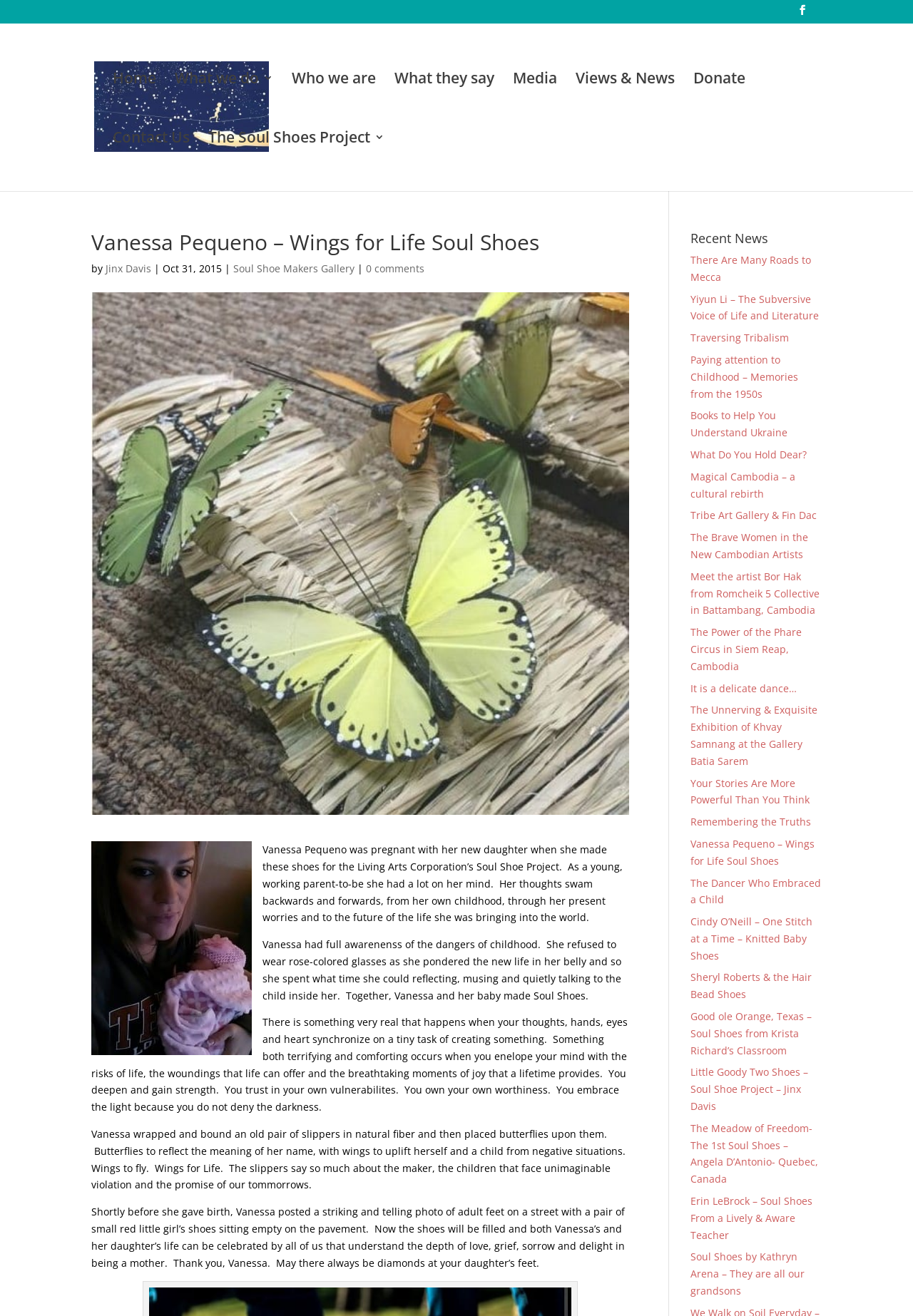Please provide the bounding box coordinates for the element that needs to be clicked to perform the following instruction: "View the 'Recent News' section". The coordinates should be given as four float numbers between 0 and 1, i.e., [left, top, right, bottom].

[0.756, 0.176, 0.9, 0.191]